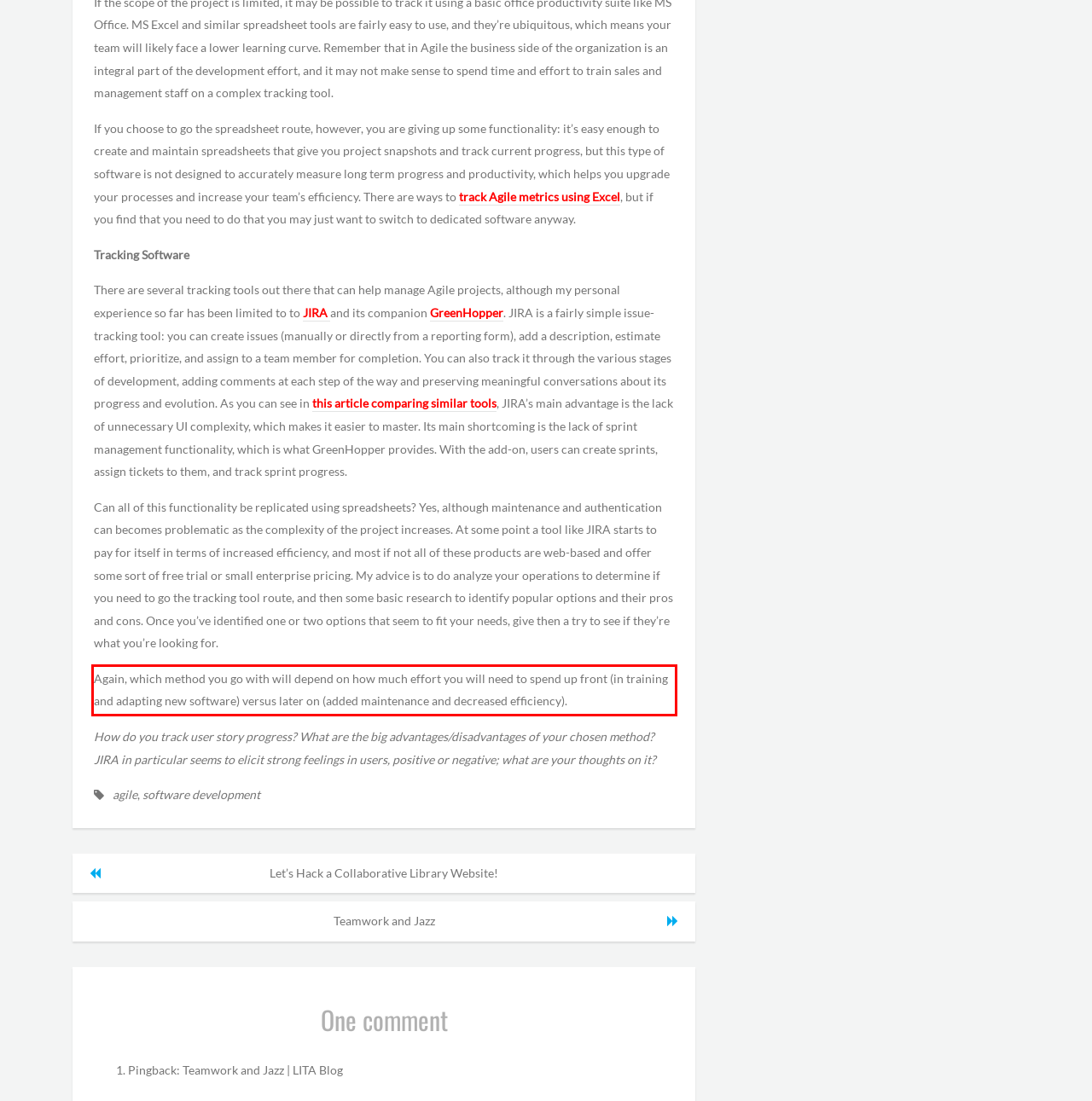You are looking at a screenshot of a webpage with a red rectangle bounding box. Use OCR to identify and extract the text content found inside this red bounding box.

Again, which method you go with will depend on how much effort you will need to spend up front (in training and adapting new software) versus later on (added maintenance and decreased efficiency).